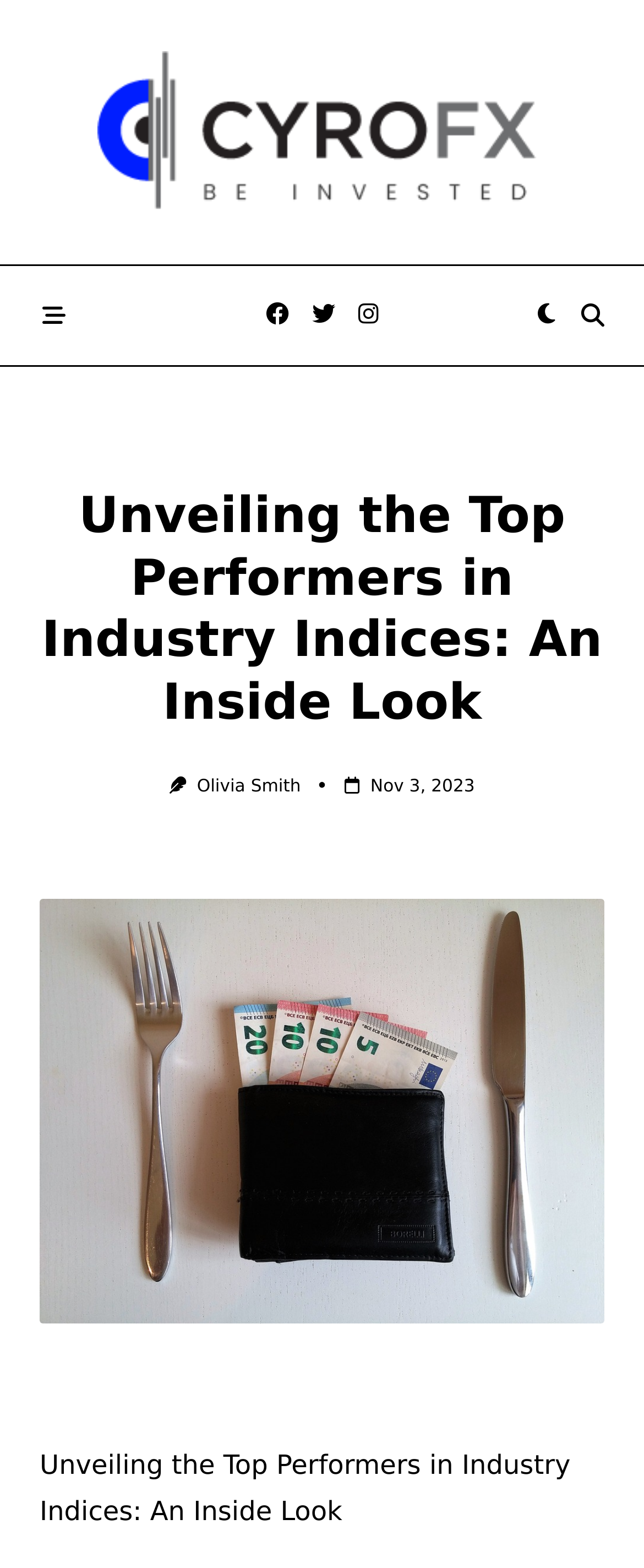Locate the UI element described by alt="Cyrofx" and provide its bounding box coordinates. Use the format (top-left x, top-left y, bottom-right x, bottom-right y) with all values as floating point numbers between 0 and 1.

[0.152, 0.032, 0.848, 0.136]